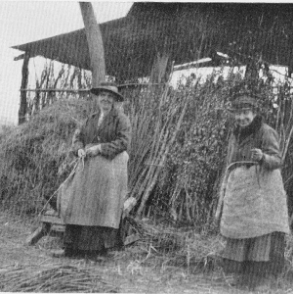Answer with a single word or phrase: 
What is the significance of basketry during the First World War?

Vital craft and essential part of daily life